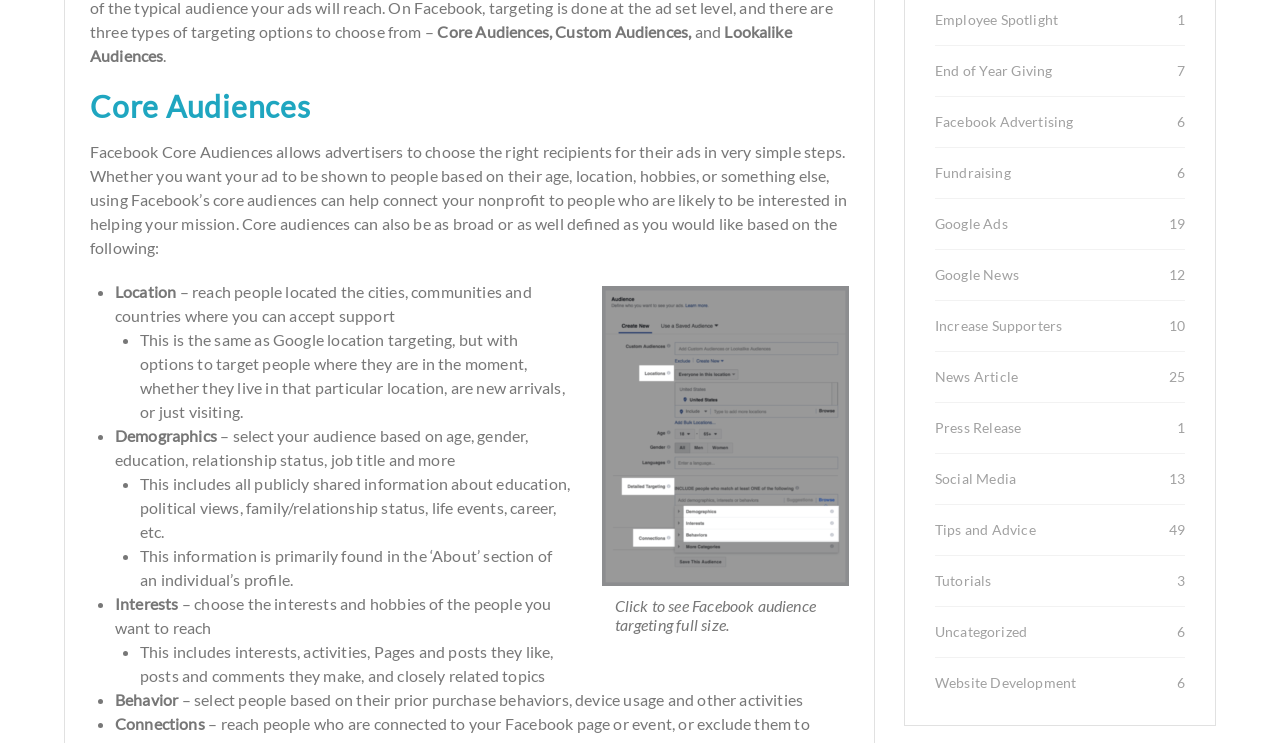What is Facebook Core Audiences?
Based on the visual content, answer with a single word or a brief phrase.

advertisers to choose ad recipients